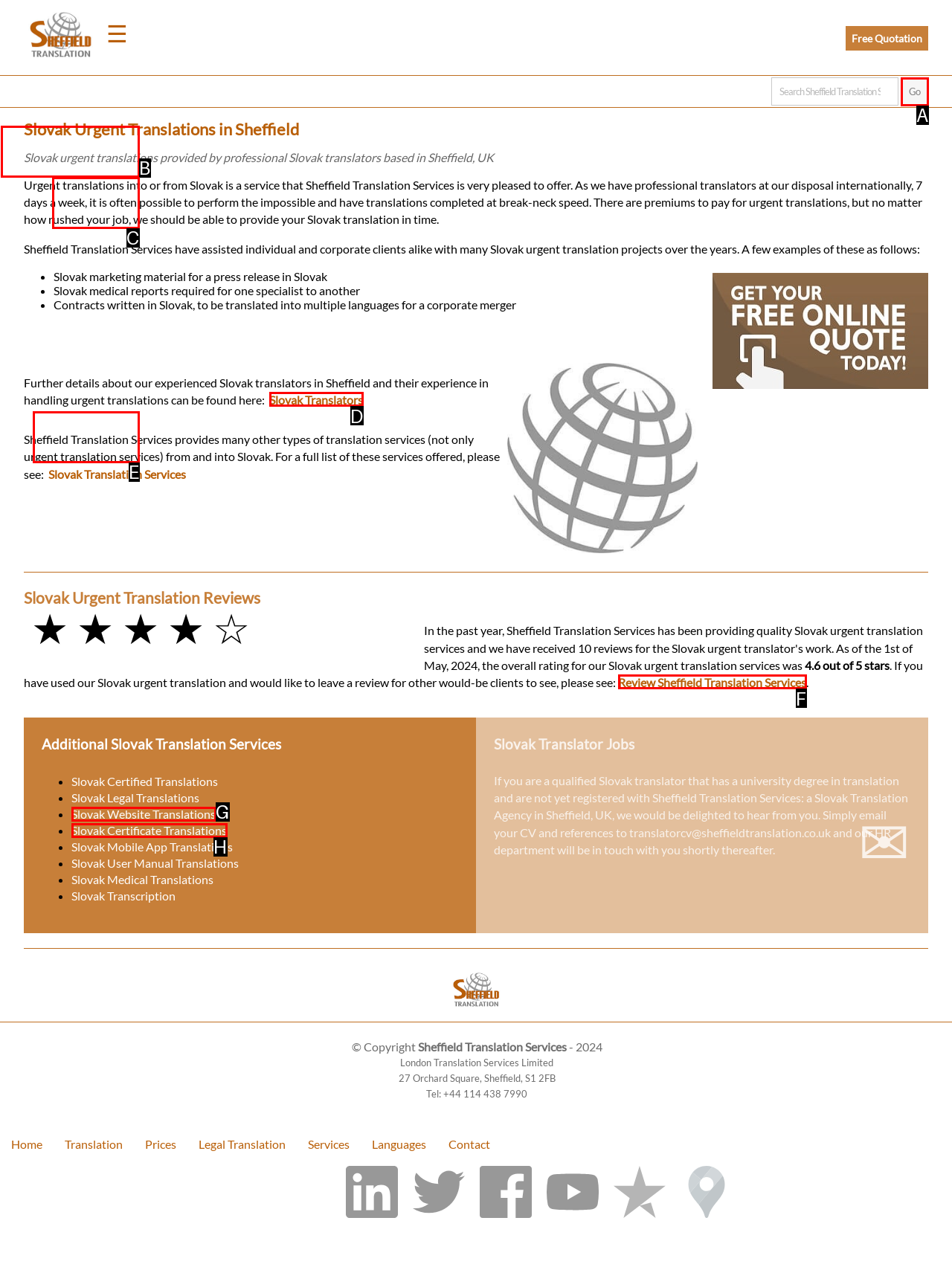Identify the letter of the option that best matches the following description: Studentenwebsite. Respond with the letter directly.

None